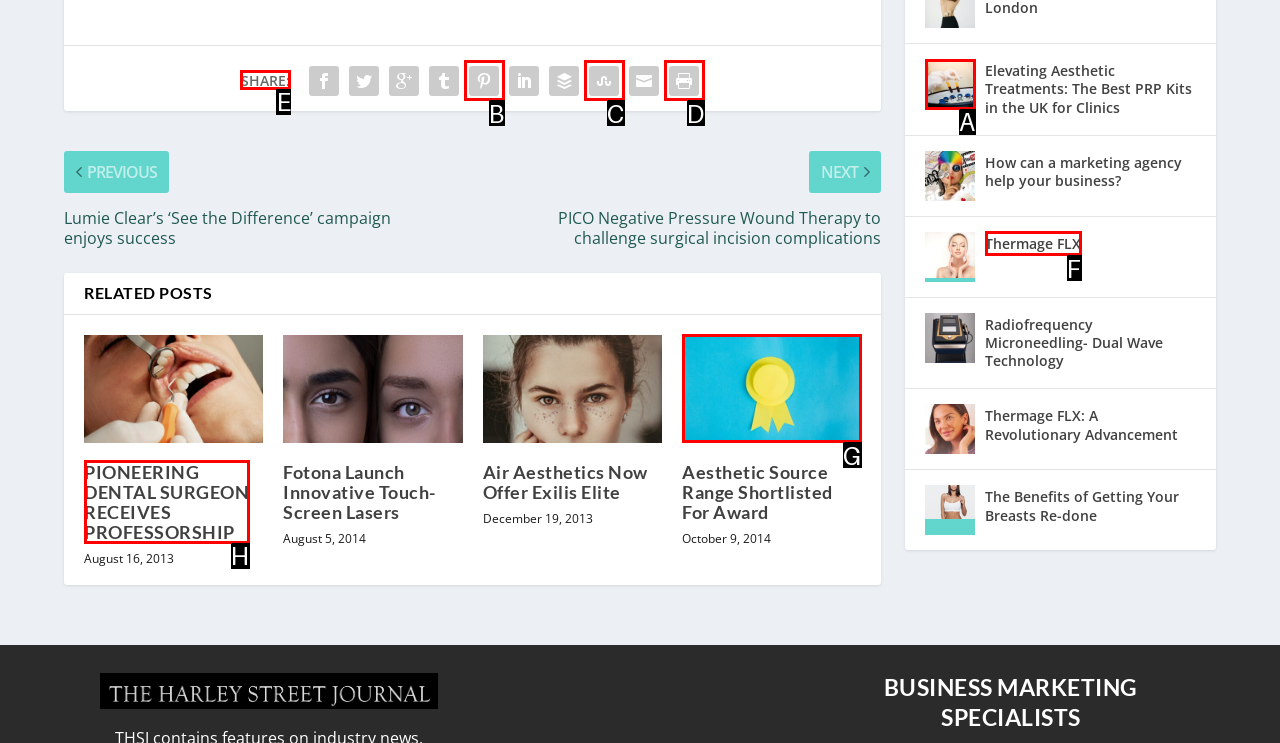Which HTML element should be clicked to complete the following task: Share the page?
Answer with the letter corresponding to the correct choice.

E